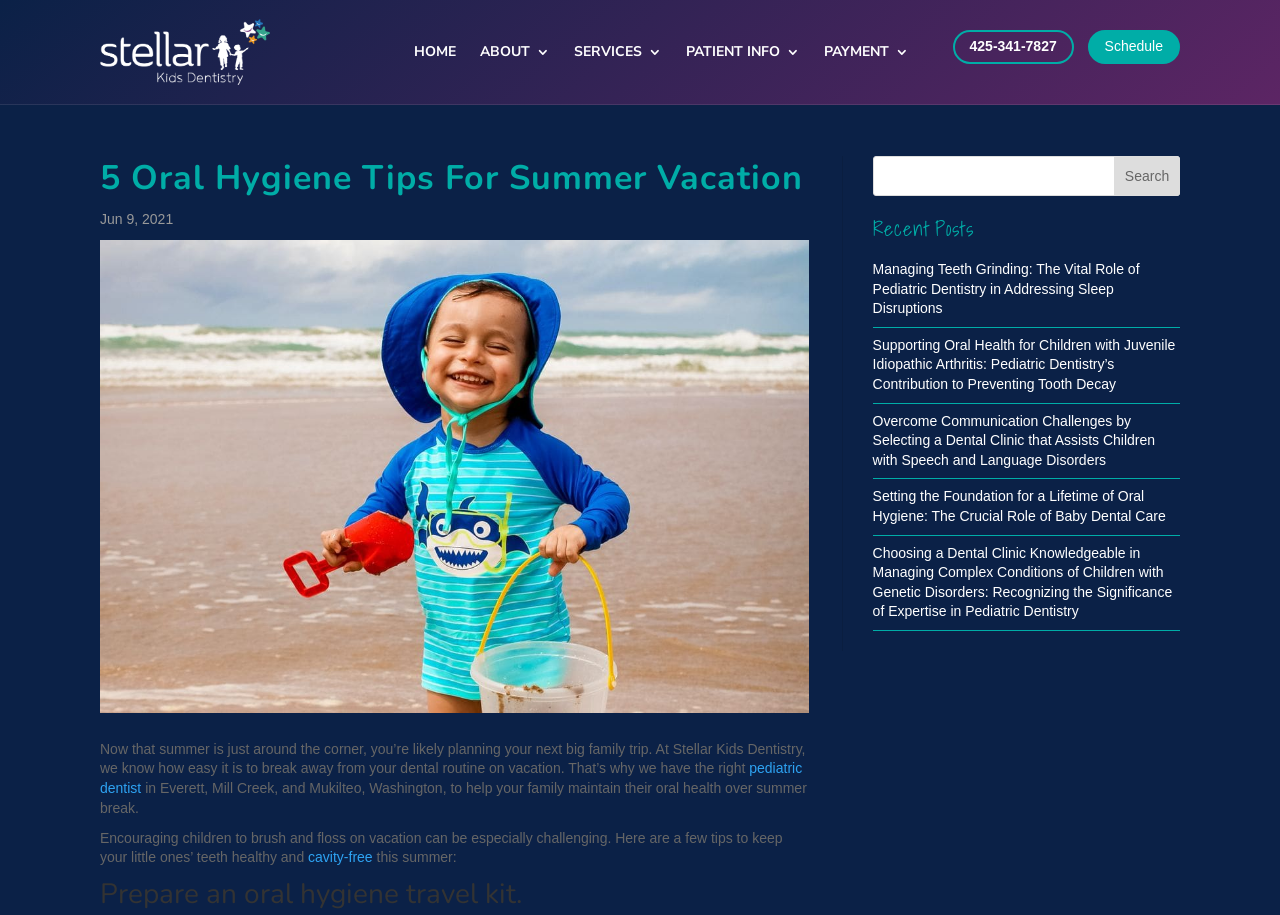Provide the bounding box coordinates for the area that should be clicked to complete the instruction: "Schedule an appointment".

[0.85, 0.033, 0.922, 0.07]